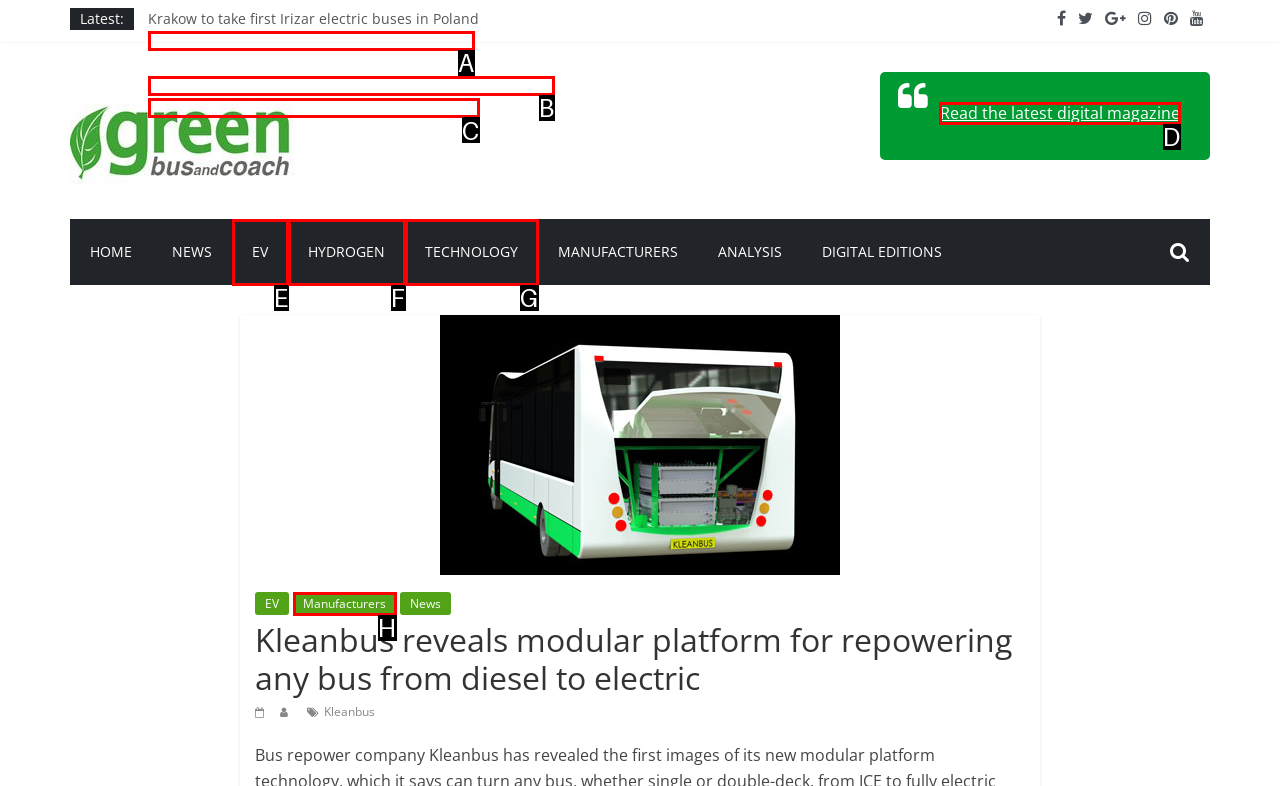Identify the correct HTML element to click to accomplish this task: Click on the 'ARCHIVE' link
Respond with the letter corresponding to the correct choice.

None